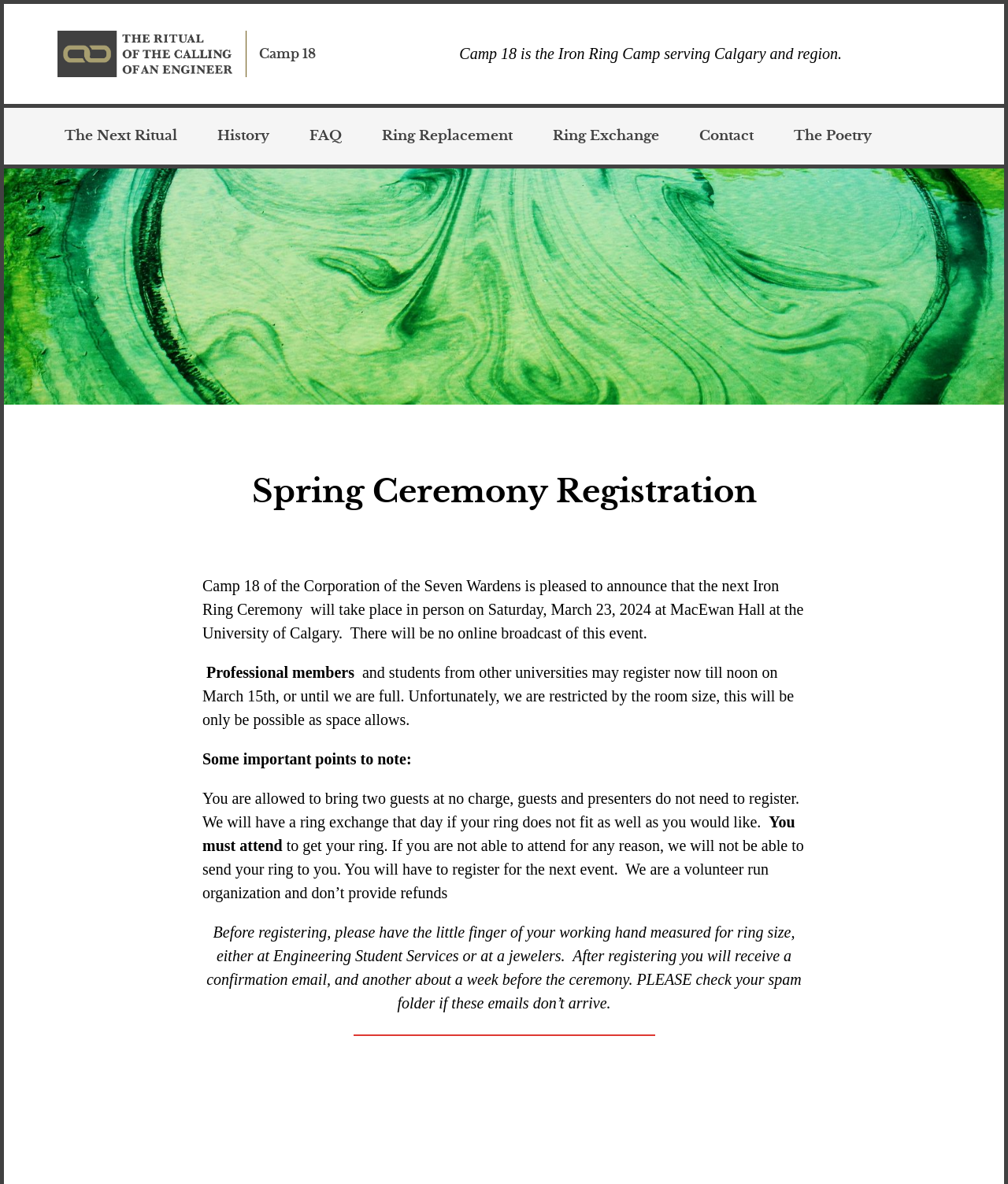Give a one-word or short phrase answer to the question: 
Will I receive a refund if I cannot attend the ceremony?

No